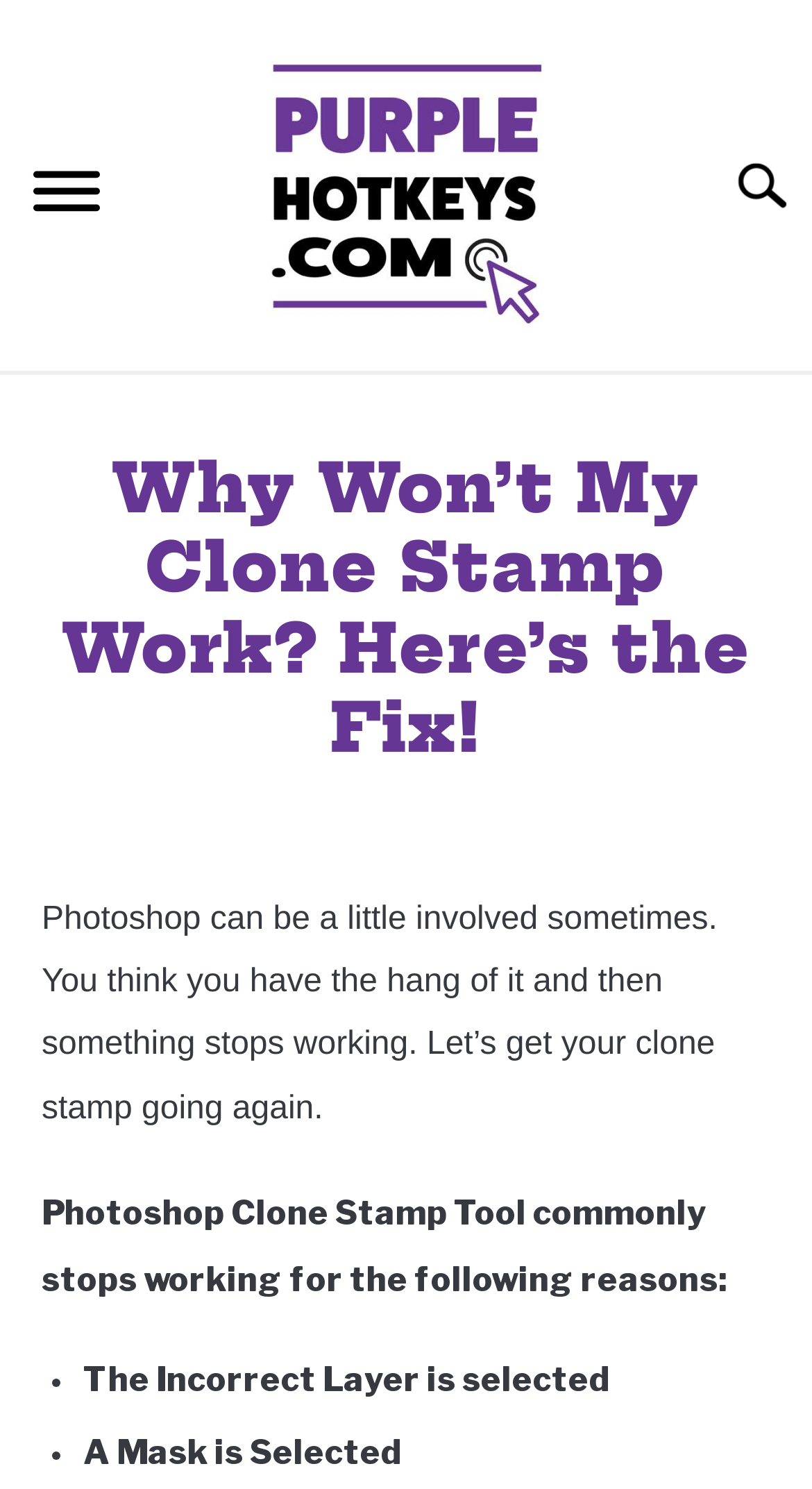Based on the image, provide a detailed and complete answer to the question: 
What is the name of the logo in the top-left corner of the webpage?

I found the logo's name by looking at the image element in the top-left corner of the webpage, which is described as 'Purple Hotkeys Logo'.